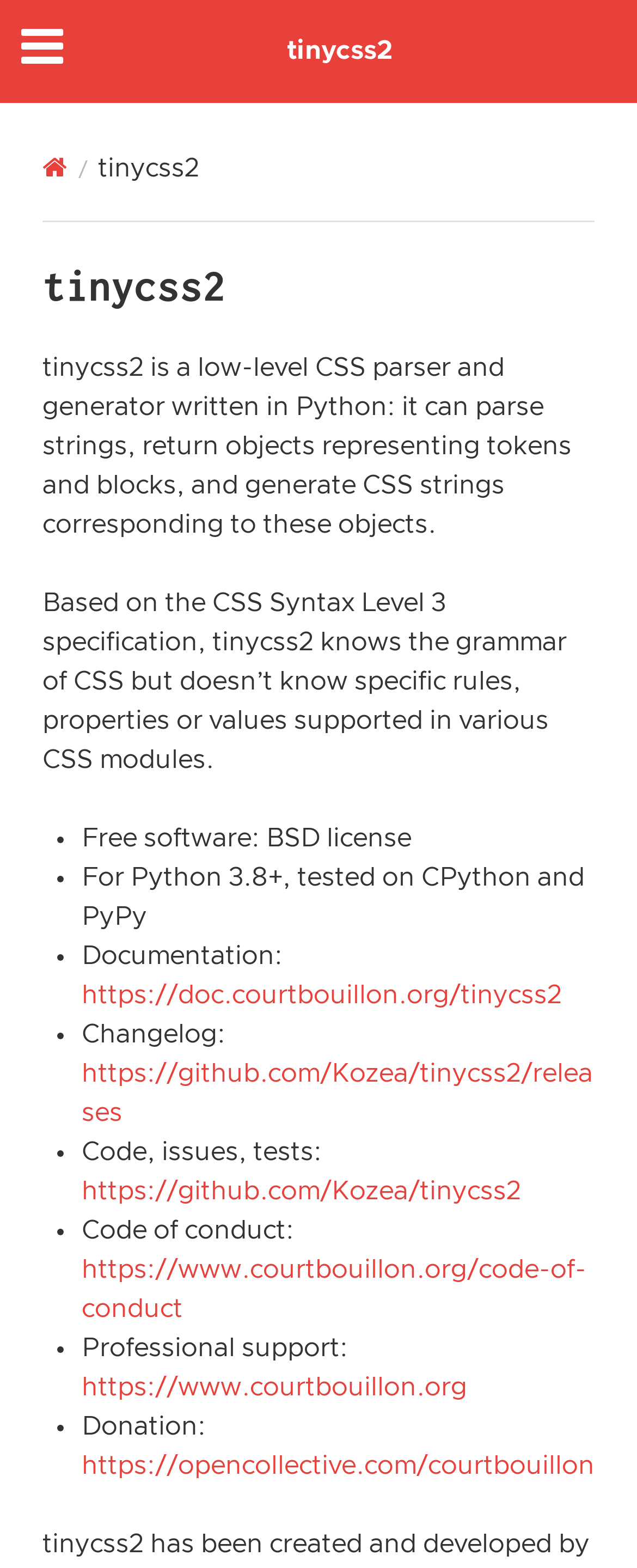Please identify the bounding box coordinates of the element's region that I should click in order to complete the following instruction: "go to the GitHub repository". The bounding box coordinates consist of four float numbers between 0 and 1, i.e., [left, top, right, bottom].

[0.128, 0.751, 0.818, 0.768]